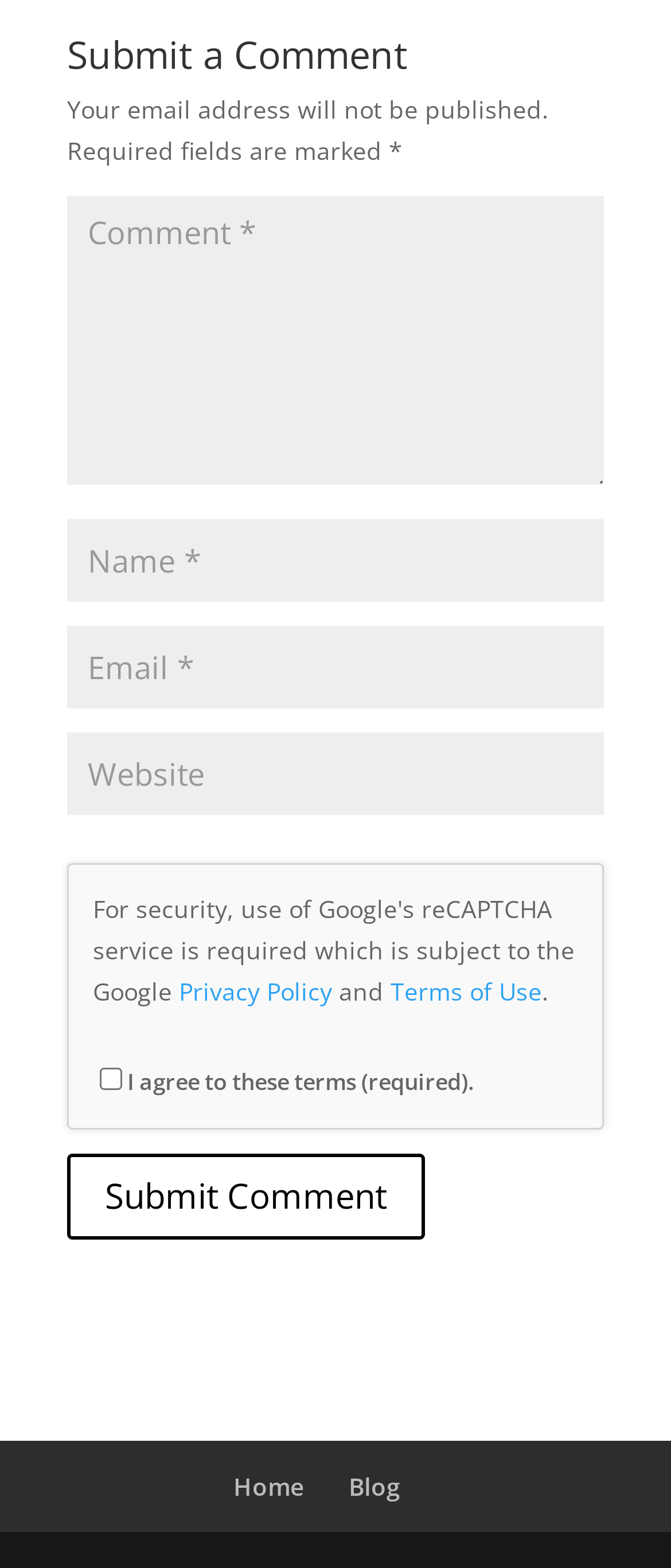Specify the bounding box coordinates of the area to click in order to follow the given instruction: "Provide your email address."

[0.1, 0.4, 0.9, 0.452]